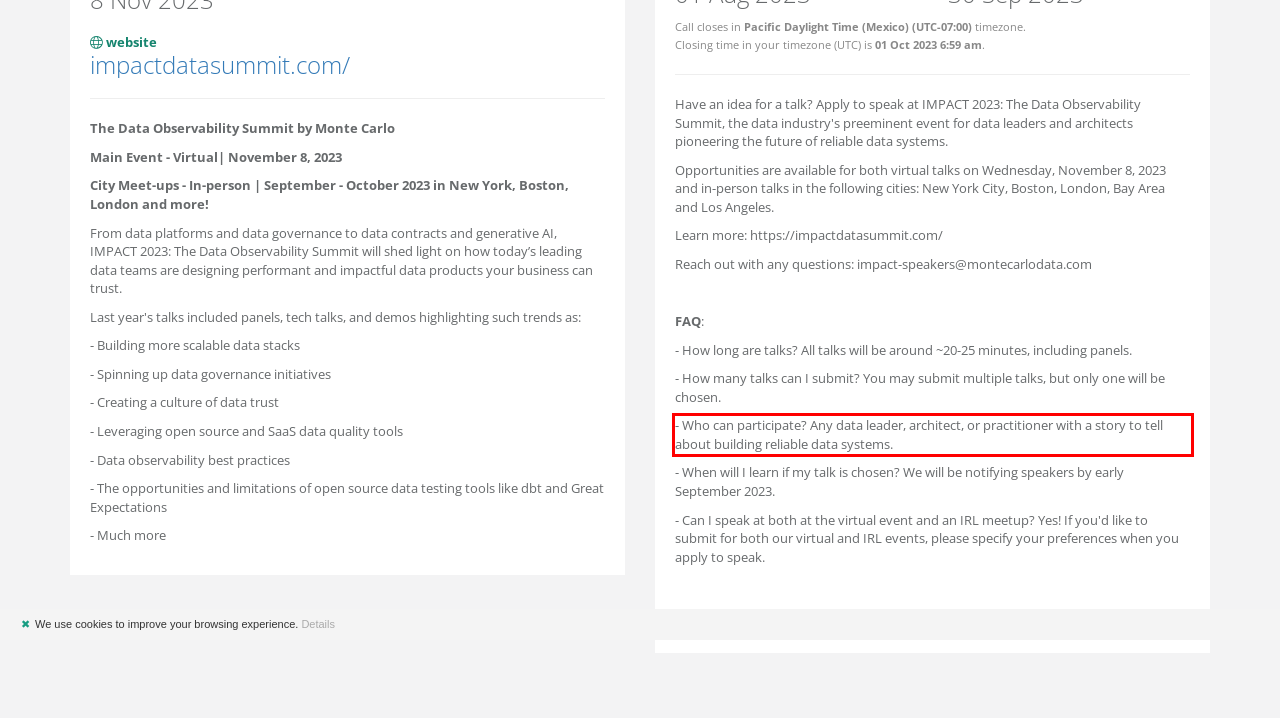From the given screenshot of a webpage, identify the red bounding box and extract the text content within it.

- Who can participate? Any data leader, architect, or practitioner with a story to tell about building reliable data systems.